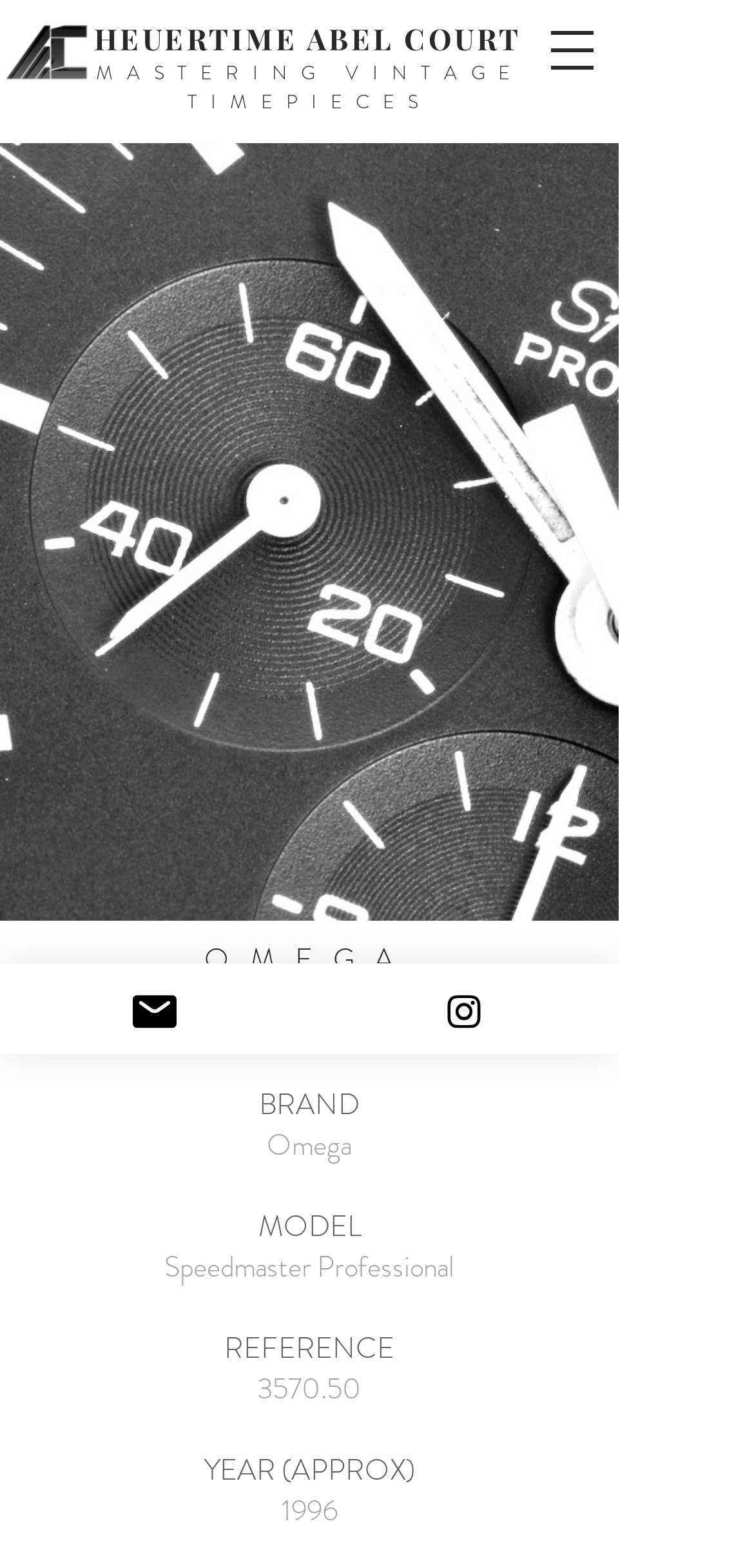Locate the UI element described as follows: "Email". Return the bounding box coordinates as four float numbers between 0 and 1 in the order [left, top, right, bottom].

[0.0, 0.614, 0.41, 0.672]